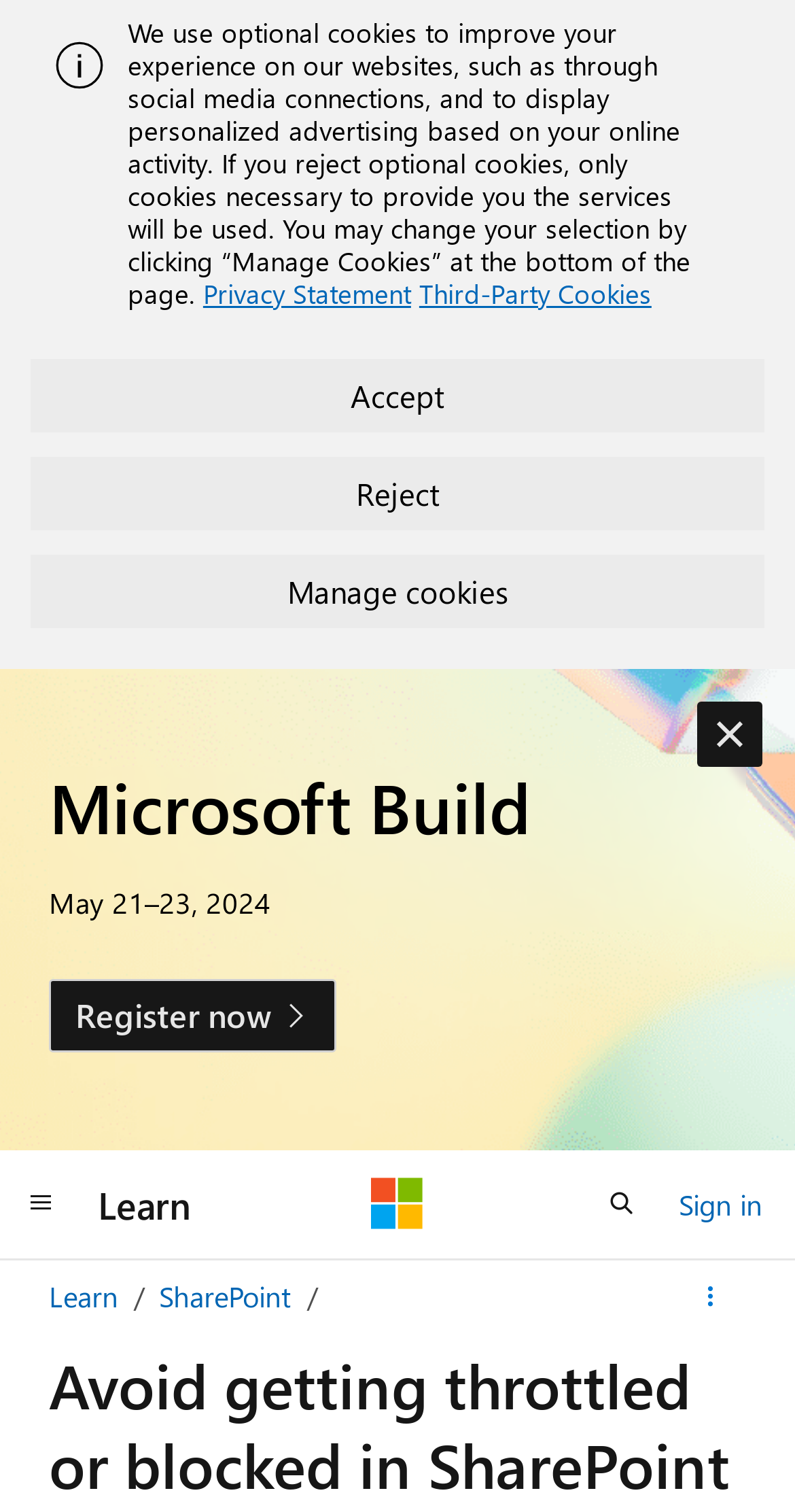What is the event associated with the 'More actions' disclosure triangle?
Based on the image, answer the question with a single word or brief phrase.

Expanded